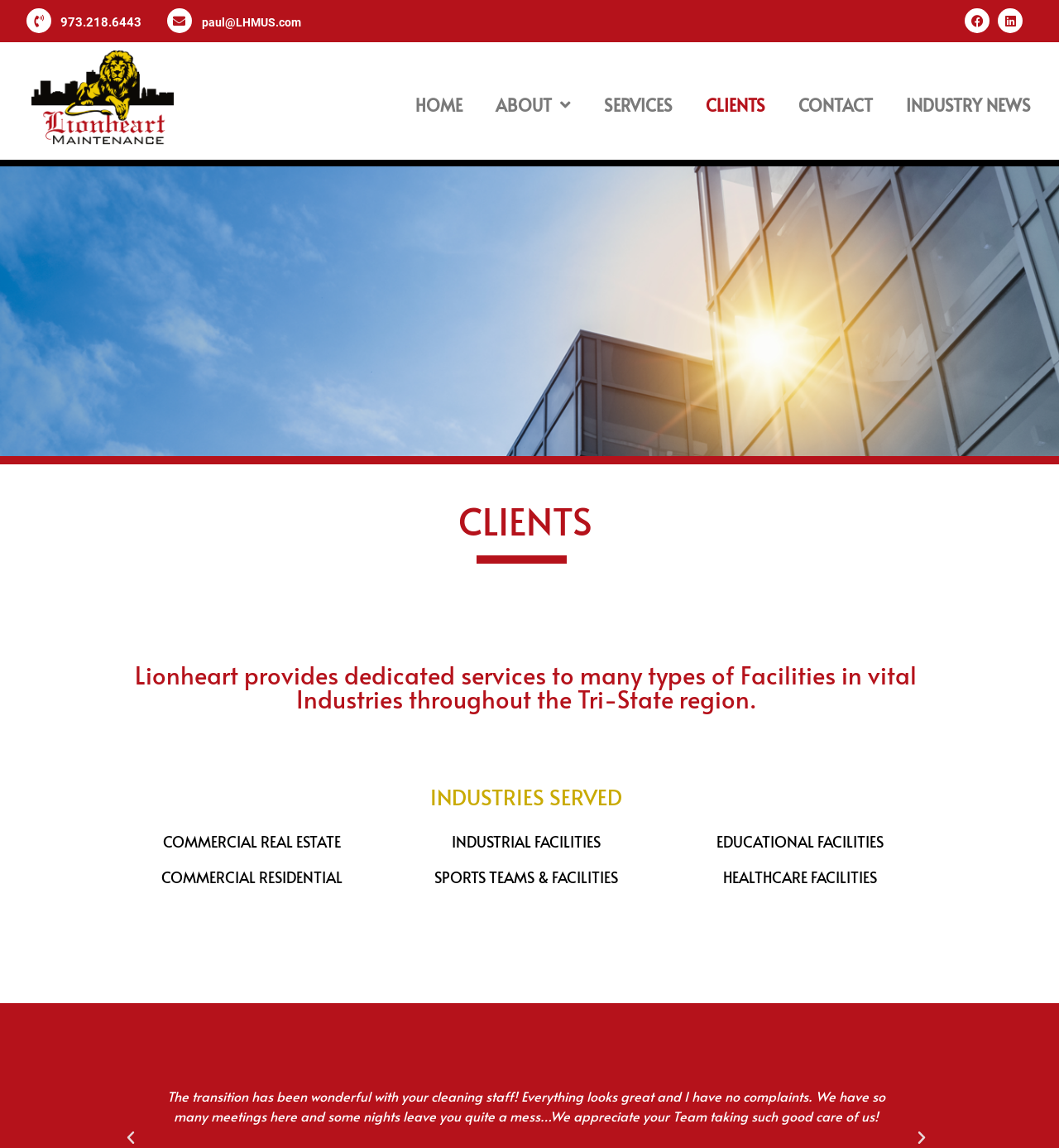Reply to the question below using a single word or brief phrase:
What is the phone number on the webpage?

973.218.6443